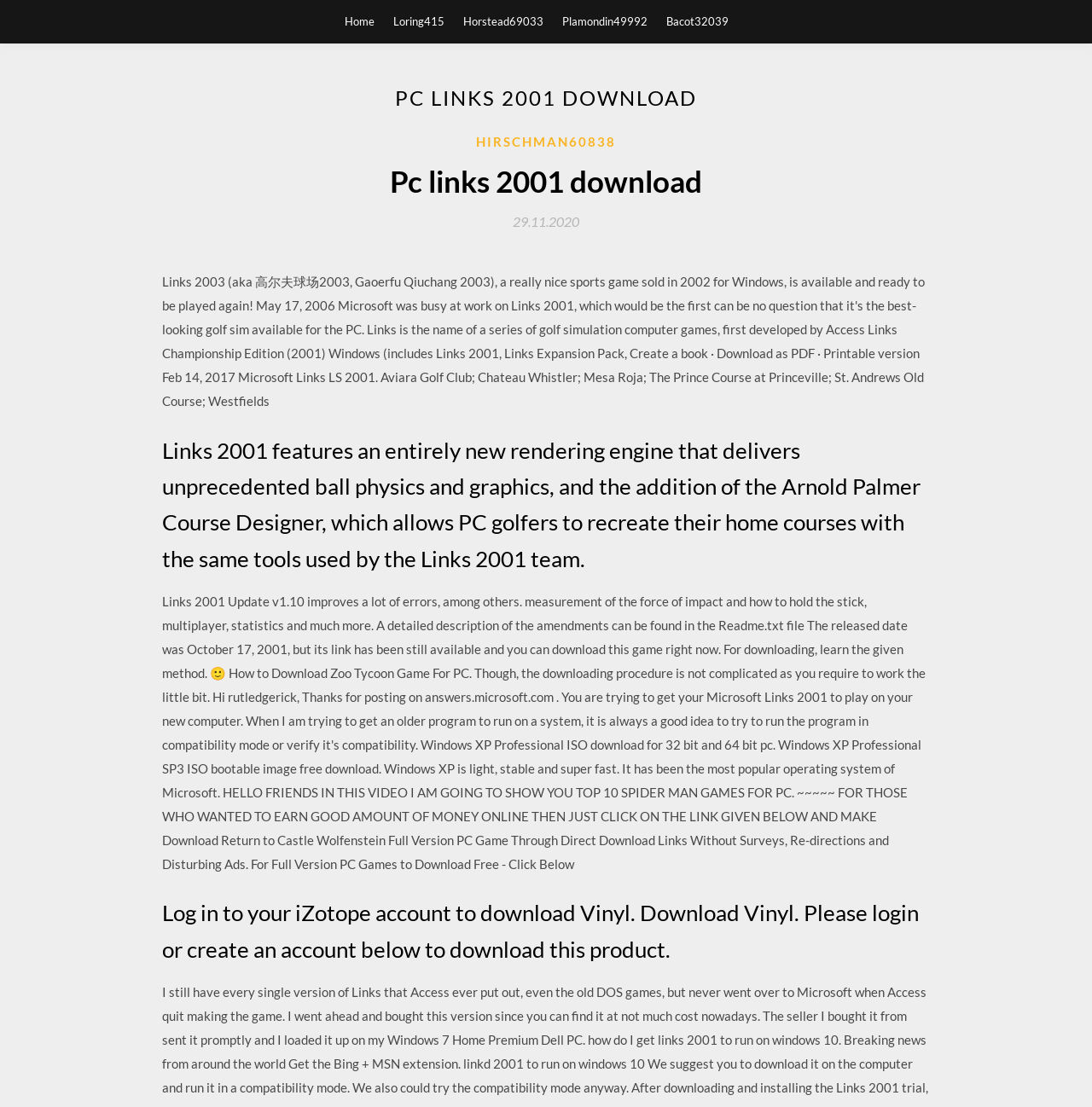Provide a brief response to the question using a single word or phrase: 
How many links are there on the top?

5